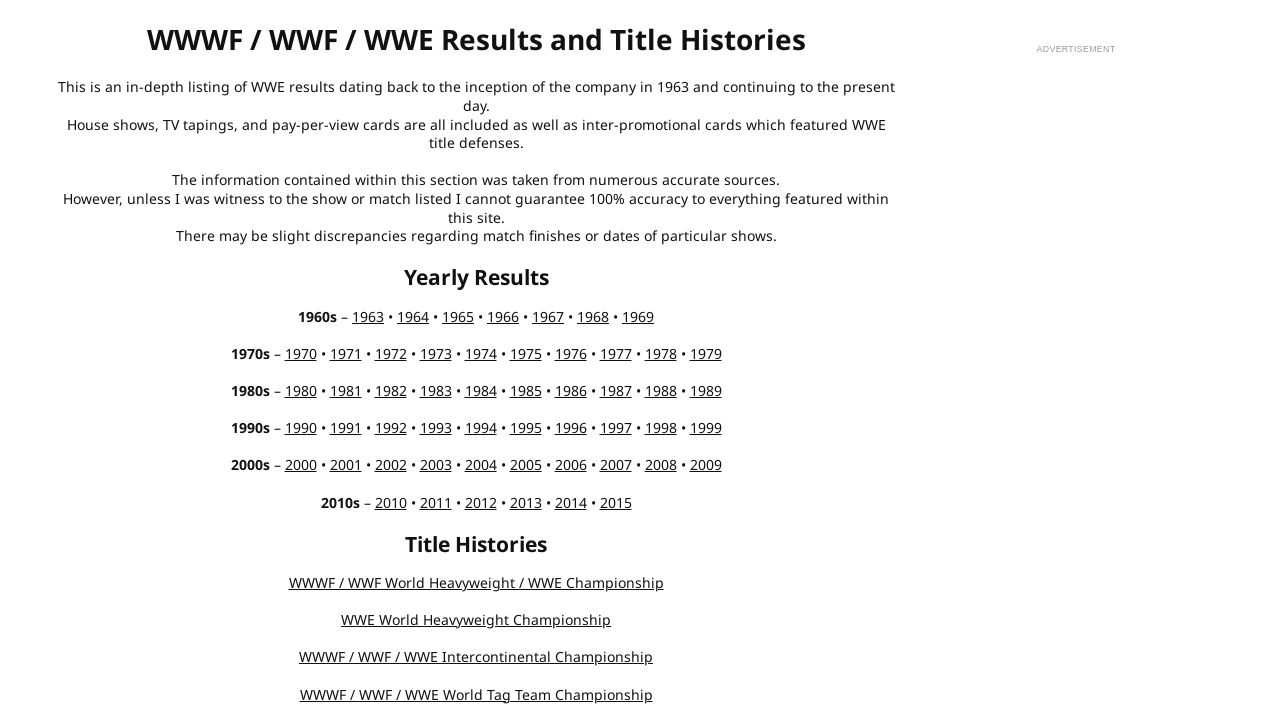What type of events are included in the WWE results?
Based on the screenshot, respond with a single word or phrase.

House shows, TV tapings, and pay-per-views